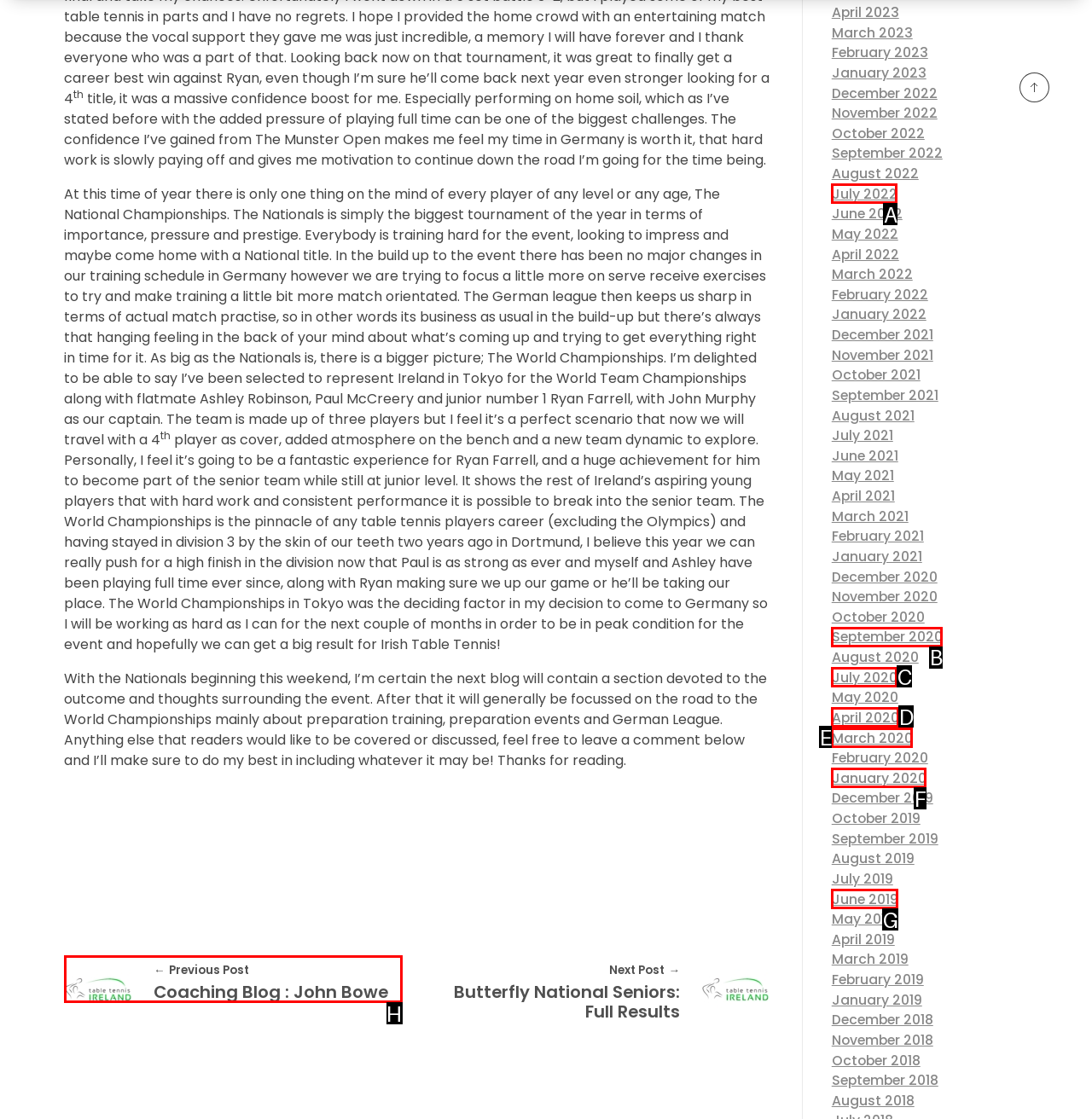Which option should be clicked to execute the task: Click the 'Previous Post' link?
Reply with the letter of the chosen option.

H